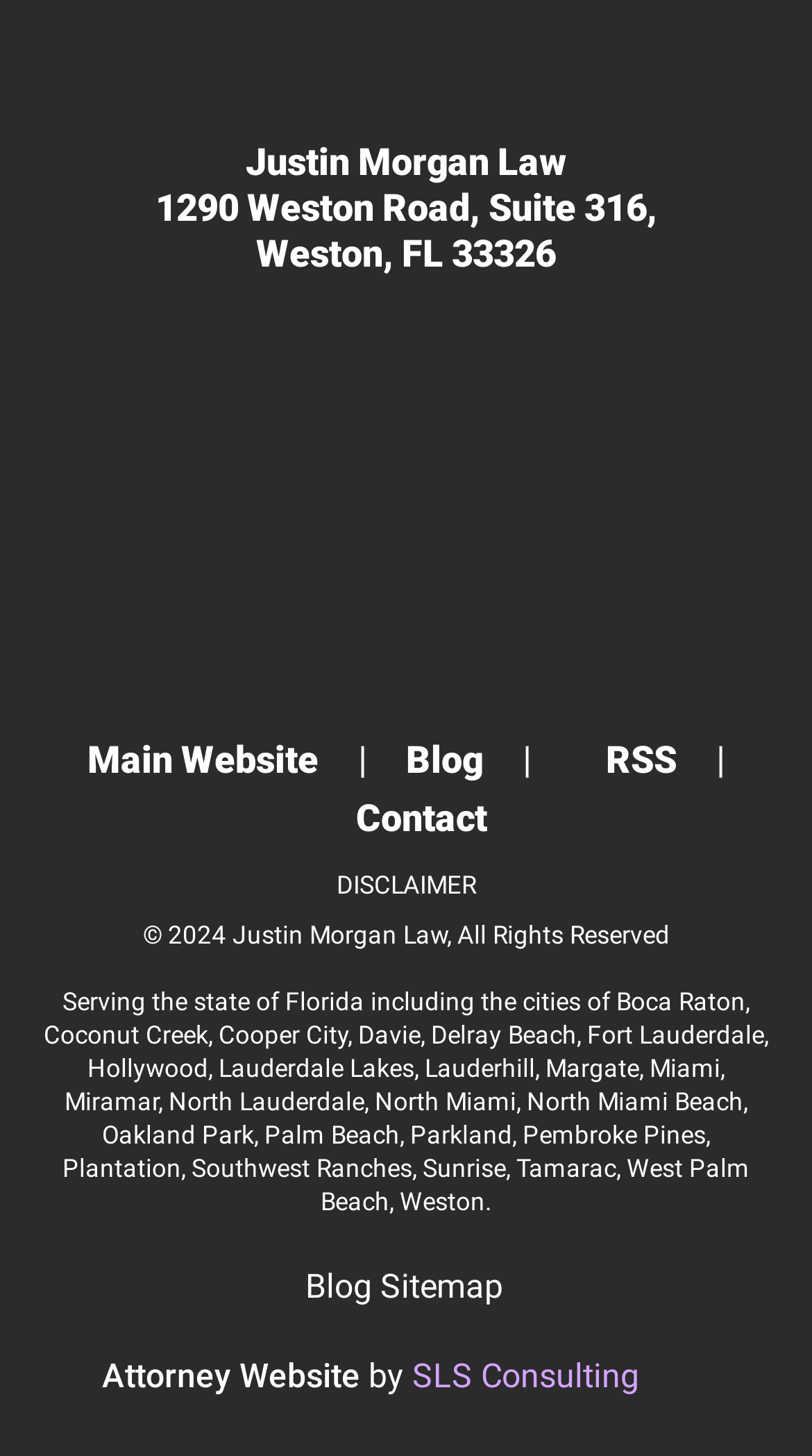Identify the bounding box coordinates of the clickable region to carry out the given instruction: "Visit the Facebook page".

None